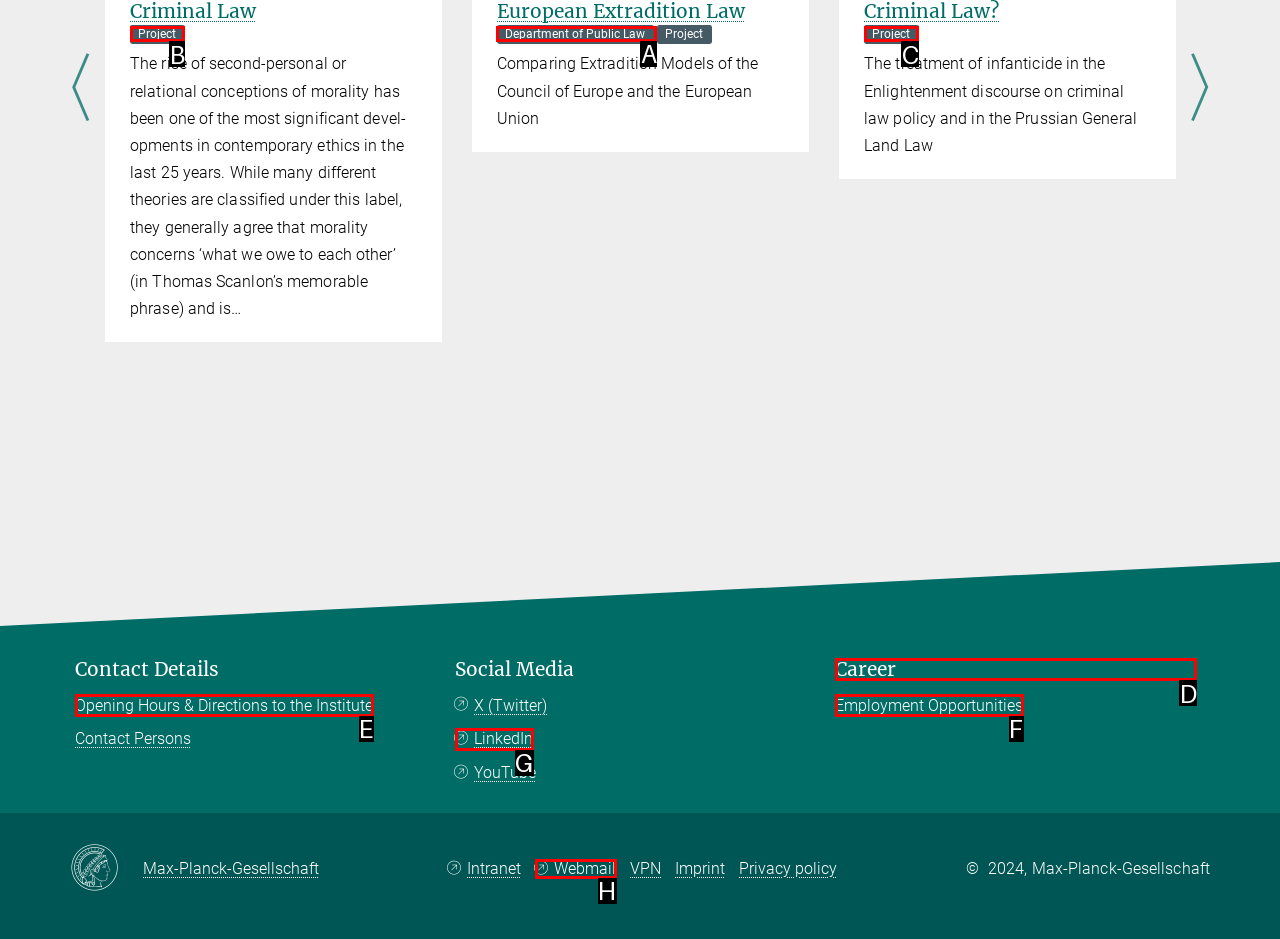Given the task: Open the 'Department of Public Law' page, point out the letter of the appropriate UI element from the marked options in the screenshot.

A